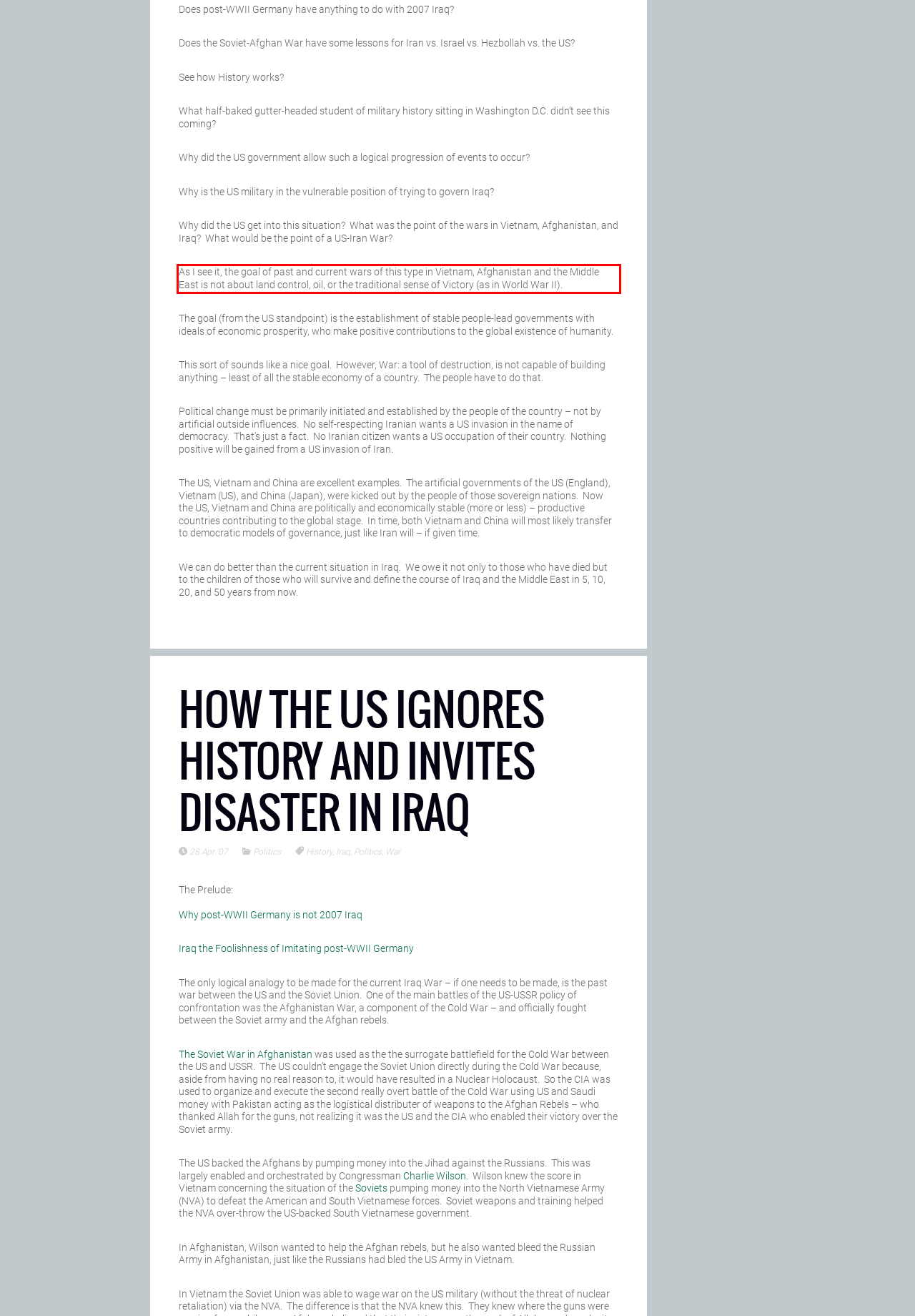You are given a webpage screenshot with a red bounding box around a UI element. Extract and generate the text inside this red bounding box.

As I see it, the goal of past and current wars of this type in Vietnam, Afghanistan and the Middle East is not about land control, oil, or the traditional sense of Victory (as in World War II).